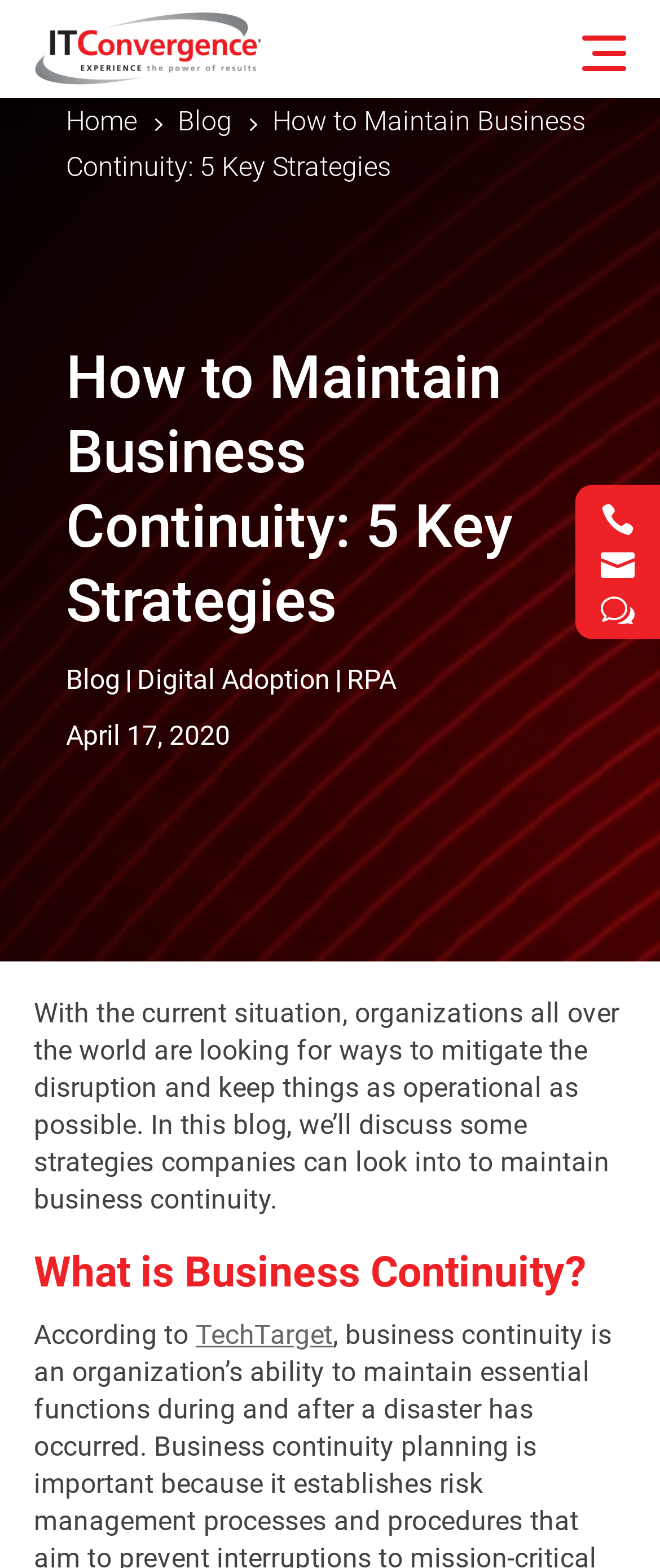Locate the bounding box coordinates of the clickable element to fulfill the following instruction: "go to Home". Provide the coordinates as four float numbers between 0 and 1 in the format [left, top, right, bottom].

[0.1, 0.067, 0.208, 0.088]